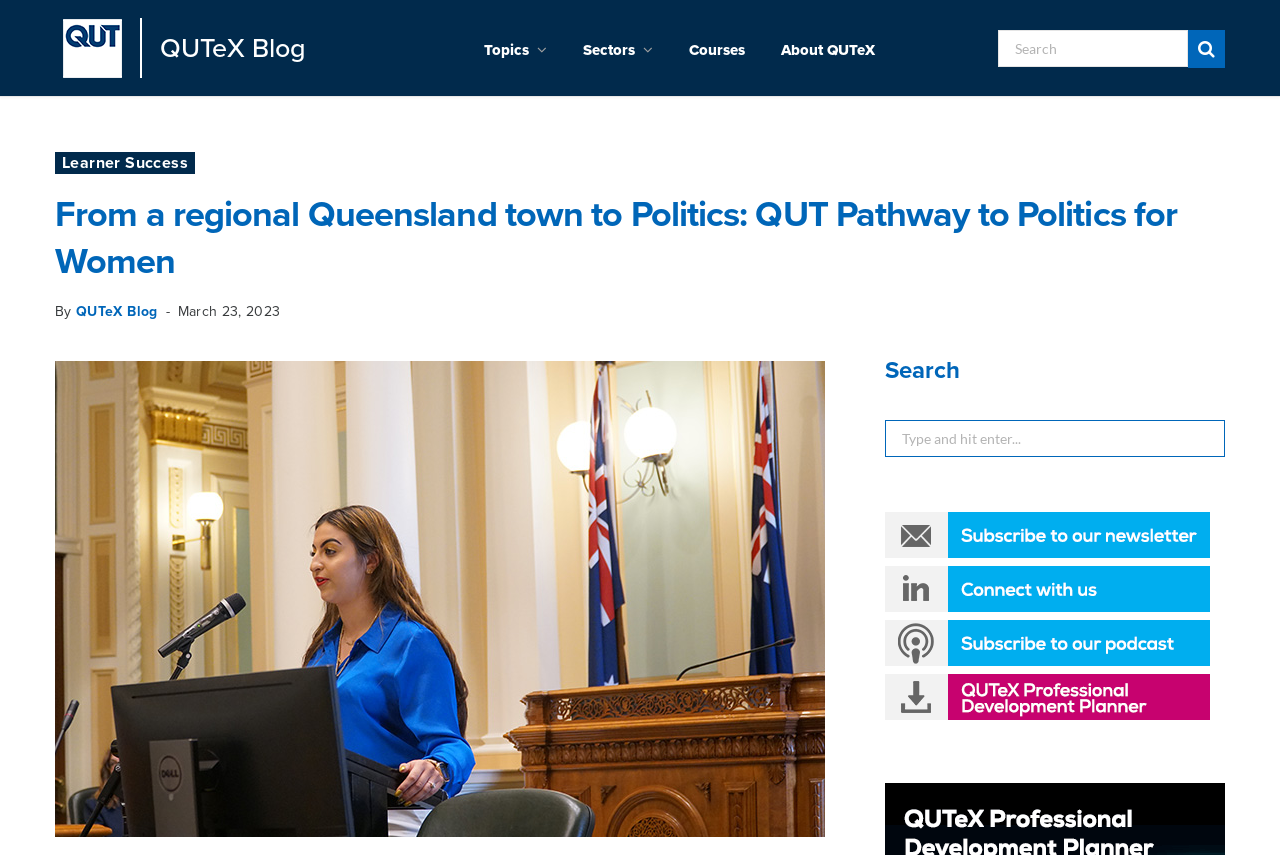Identify the bounding box coordinates for the UI element mentioned here: "Topics". Provide the coordinates as four float values between 0 and 1, i.e., [left, top, right, bottom].

[0.364, 0.033, 0.441, 0.085]